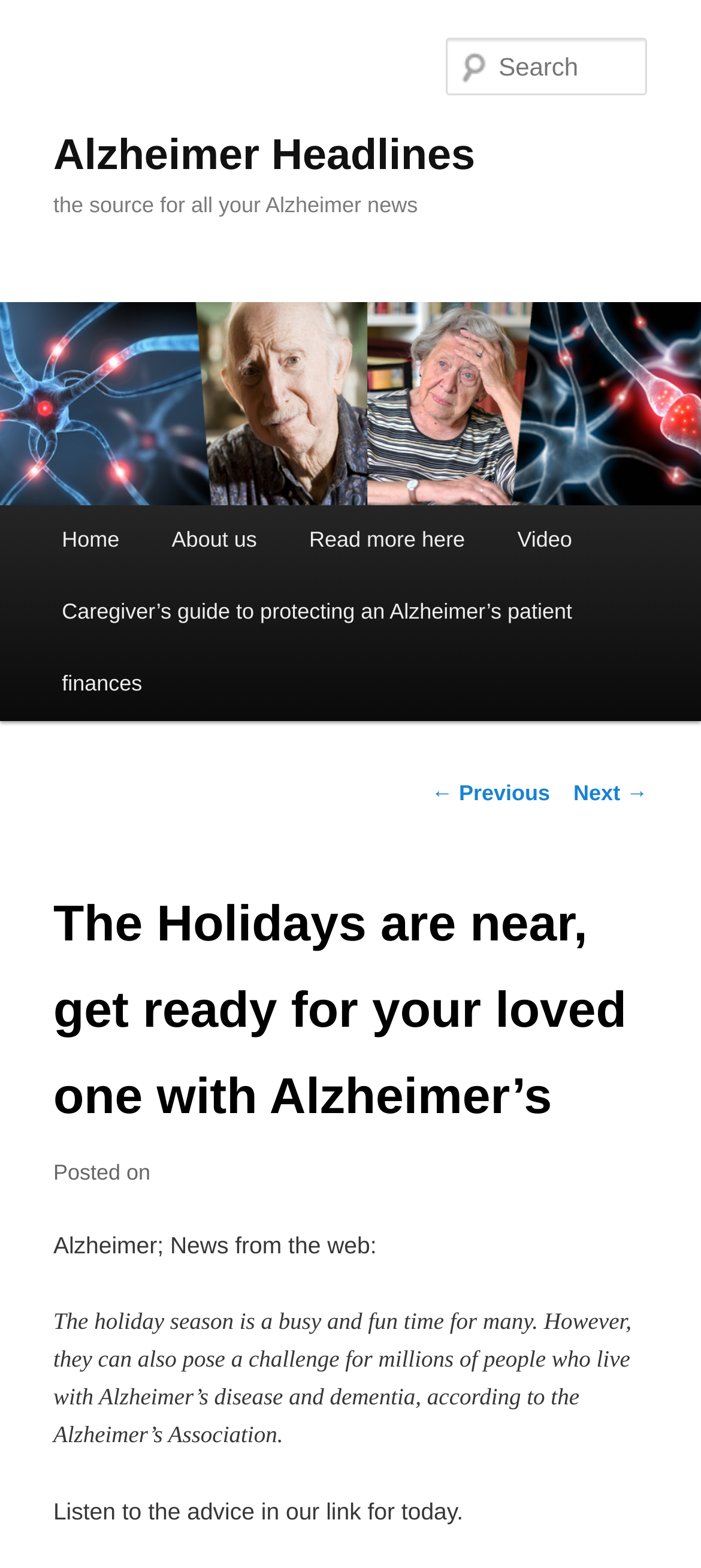What is the main topic of the website?
Based on the visual details in the image, please answer the question thoroughly.

The main topic of the website can be inferred from the multiple mentions of 'Alzheimer' and 'Alzheimer's disease' throughout the webpage, including the heading elements and the blockquote text.